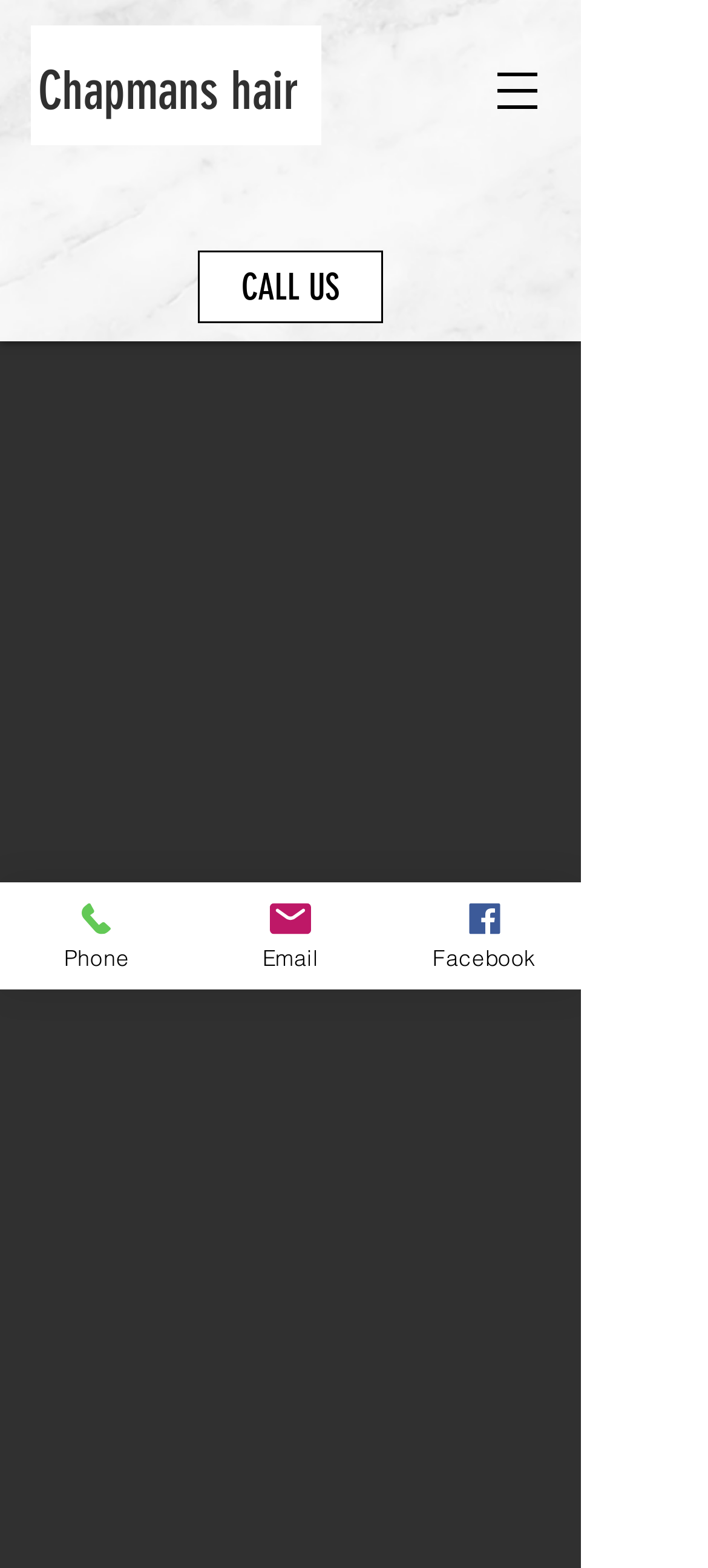Provide the bounding box coordinates for the UI element that is described by this text: "Facebook". The coordinates should be in the form of four float numbers between 0 and 1: [left, top, right, bottom].

[0.547, 0.563, 0.821, 0.631]